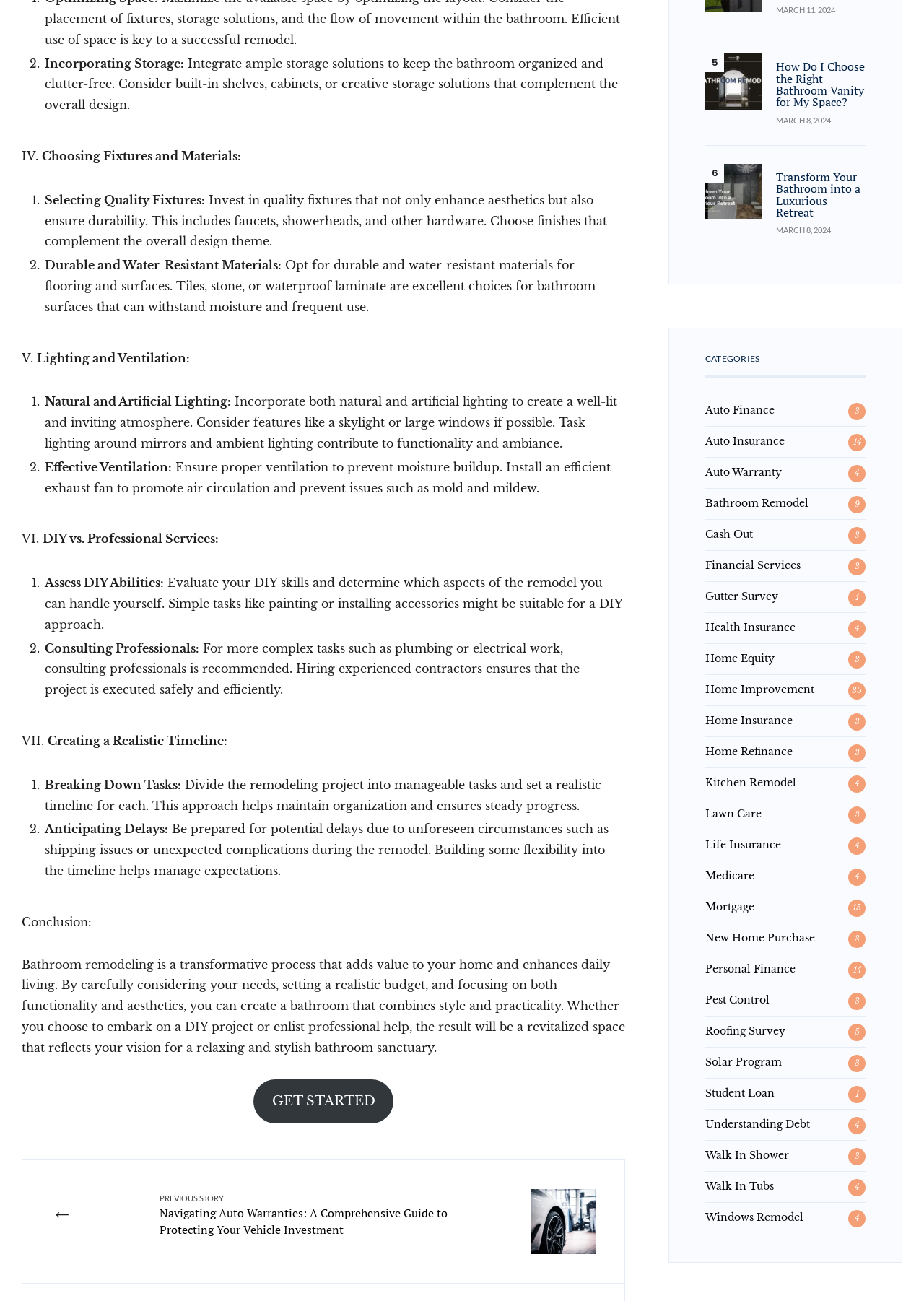What is the date of the article 'Transform Your Bathroom into a Luxurious Retreat'?
Can you offer a detailed and complete answer to this question?

The date of the article 'Transform Your Bathroom into a Luxurious Retreat' is listed as MARCH 8, 2024, which is likely the publication date of the article.